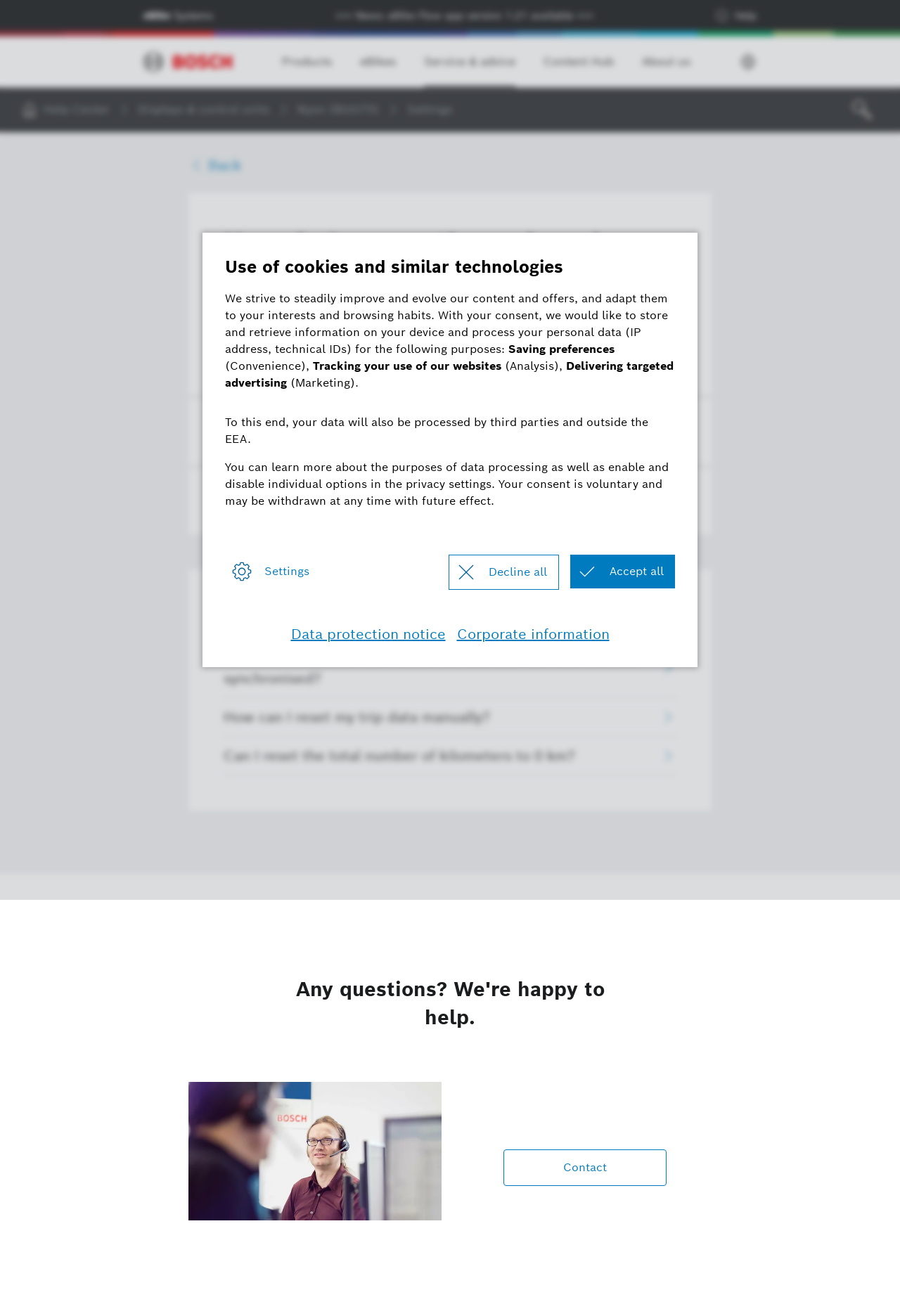What is the name of the company mentioned on the webpage?
Using the visual information, respond with a single word or phrase.

Bosch